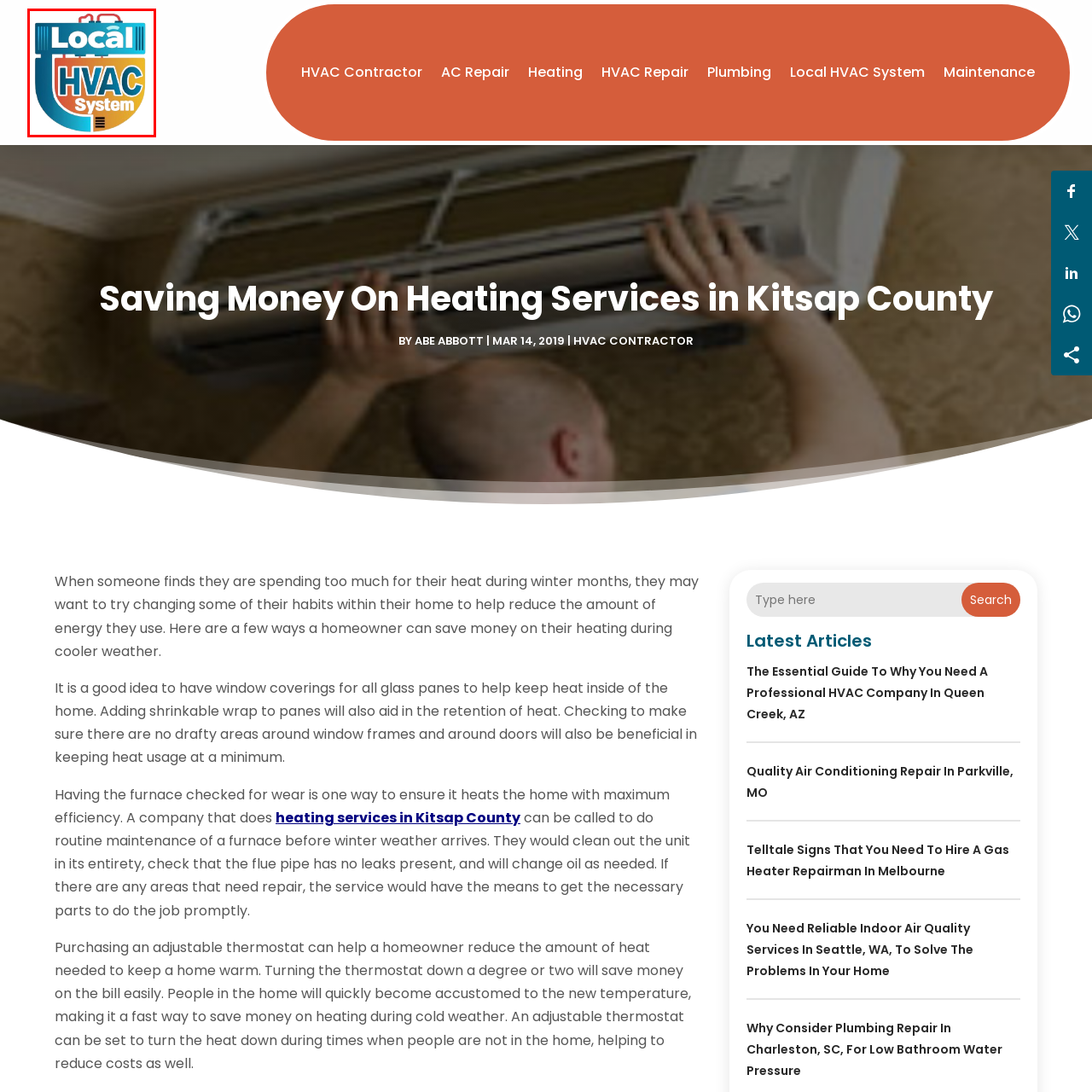Offer a detailed explanation of the image encased within the red boundary.

The image features the logo of "Local HVAC System," visually representing the company's focus on heating, ventilation, and air conditioning (HVAC) services. The logo is characterized by a combination of vibrant blue and orange colors, symbolizing efficiency and warmth. The design includes a stylized lettering of "Local" at the top, with "HVAC" prominently displayed in a bold font, and the word "System" positioned below in a slightly smaller size. This branding aims to convey professionalism and local expertise in HVAC services tailored for homeowners, particularly in contexts related to efficient heating solutions during colder months.